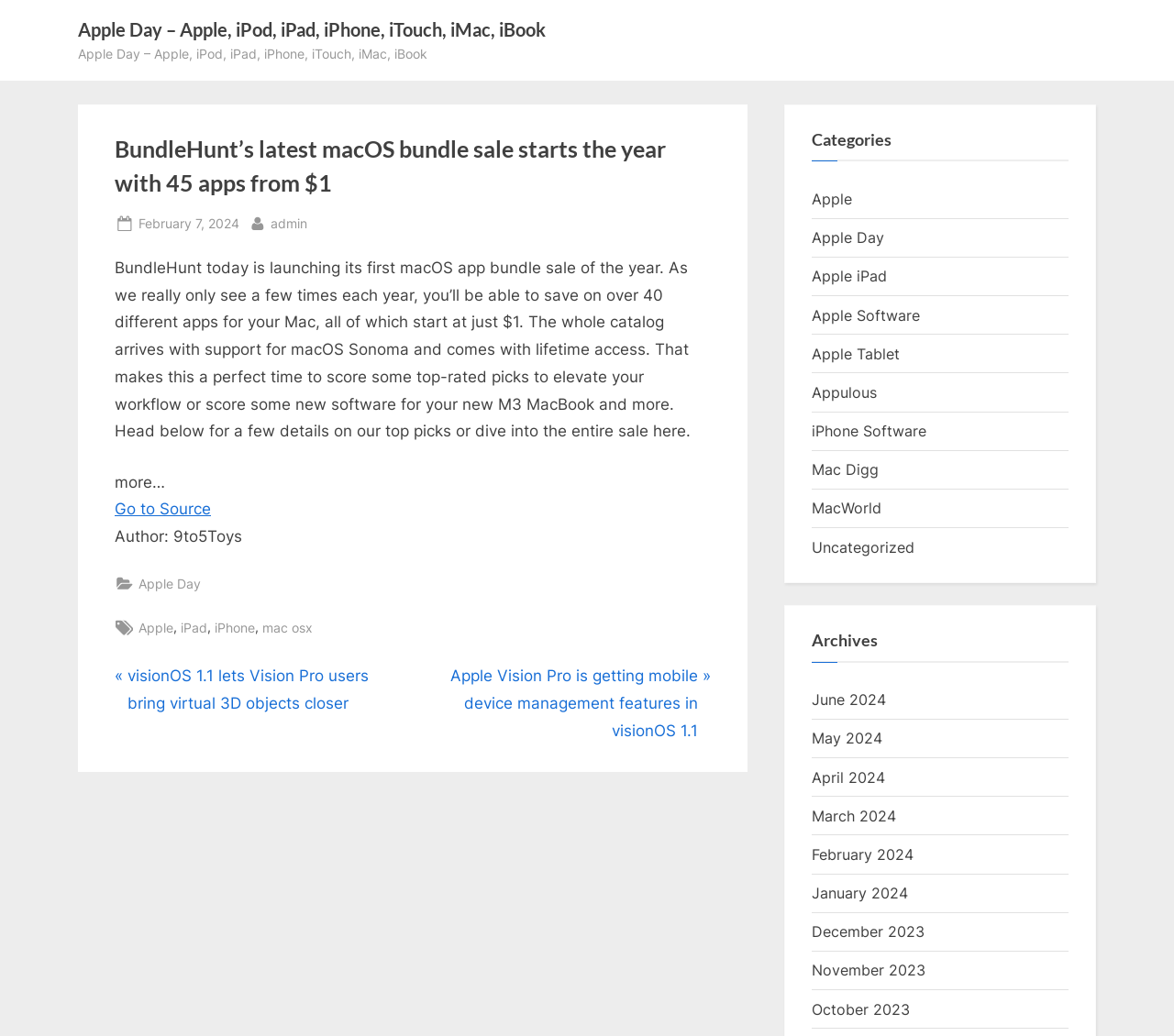What is the text of the webpage's headline?

BundleHunt’s latest macOS bundle sale starts the year with 45 apps from $1